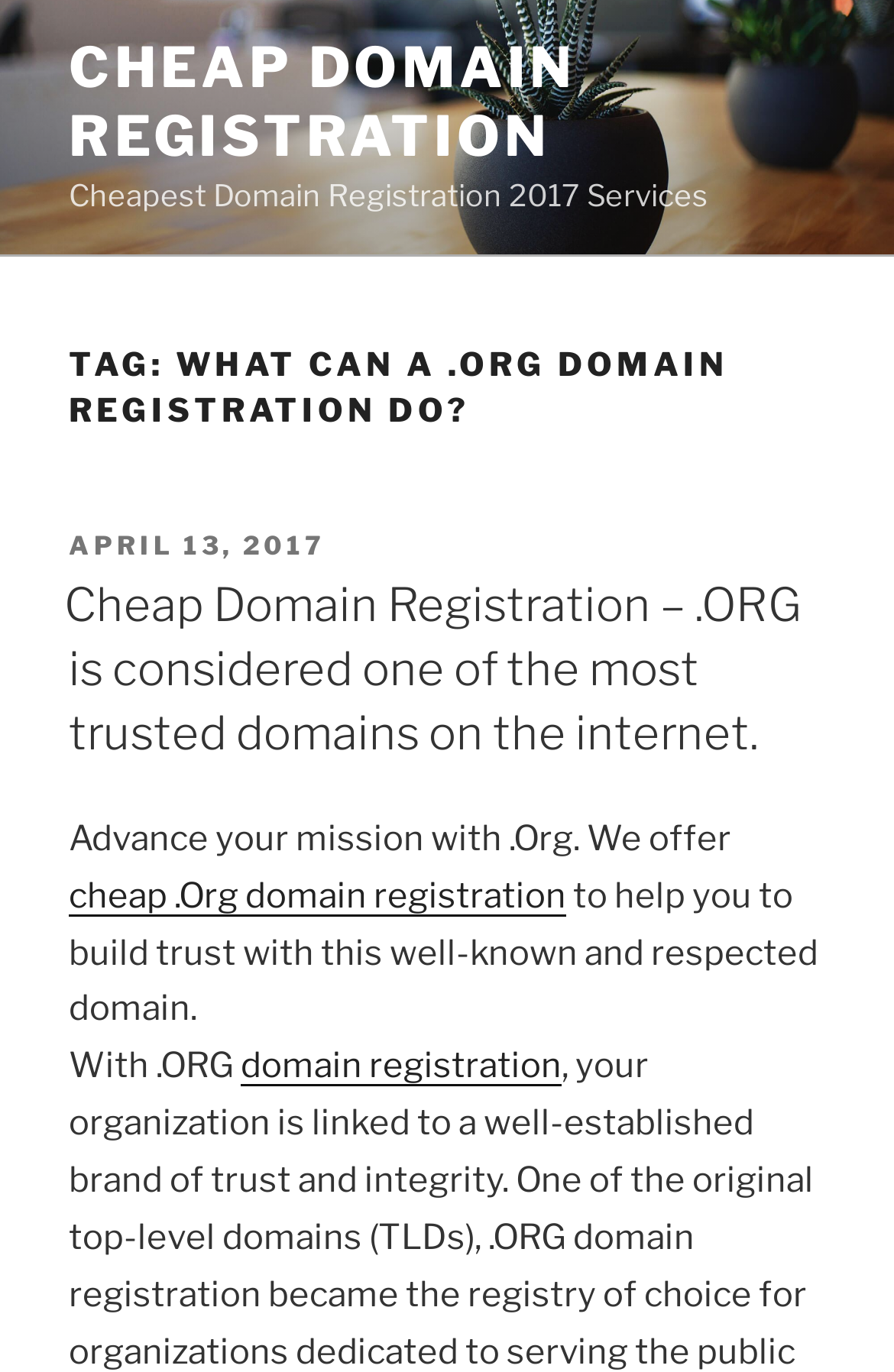Generate a thorough description of the webpage.

The webpage is about cheap domain registration, specifically focusing on .ORG domains. At the top, there is a prominent link to "CHEAP DOMAIN REGISTRATION" followed by a static text "Cheapest Domain Registration 2017 Services". Below this, there is a heading that reads "TAG: WHAT CAN A.ORG DOMAIN REGISTRATION DO?" which serves as a title for the main content.

Under this heading, there is a section with a posted date "APRIL 13, 2017" and a brief description of .ORG domains being considered one of the most trusted domains on the internet. This section also contains a link to "Cheap Domain Registration –.ORG is considered one of the most trusted domains on the internet." which provides more information on the topic.

Further down, there is a paragraph of text that starts with "Advance your mission with .Org. We offer" and continues to describe the benefits of cheap .Org domain registration. This paragraph contains a link to "cheap .Org domain registration" which allows users to register their domain. The text concludes with a statement on how .ORG domains can help build trust with a well-known and respected domain.

At the bottom, there is a final sentence that starts with "With .ORG" and contains a link to "domain registration", providing another opportunity for users to register their domain. Overall, the webpage is focused on promoting cheap .ORG domain registration and highlighting the benefits of using this type of domain.